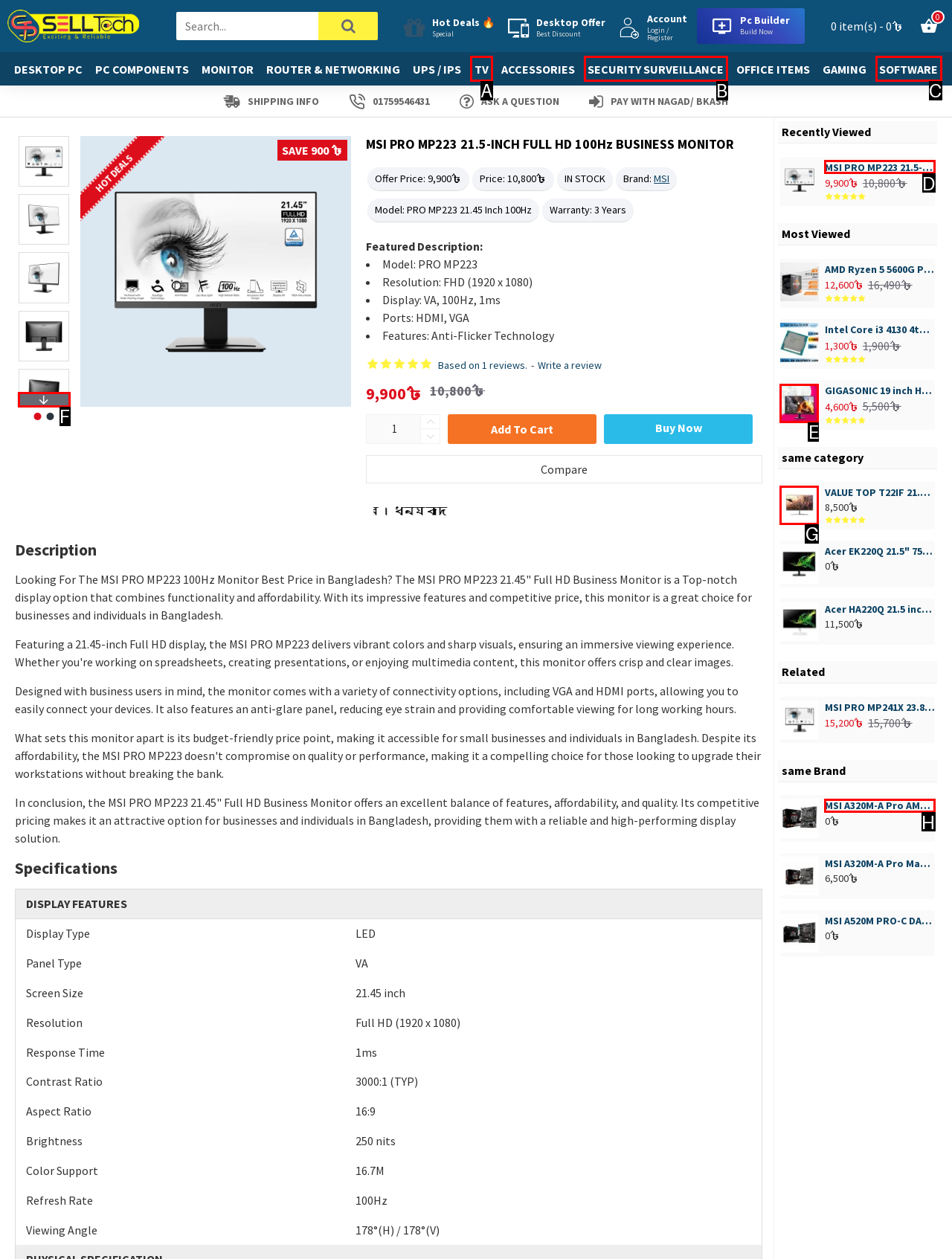Determine the option that aligns with this description: TV
Reply with the option's letter directly.

A